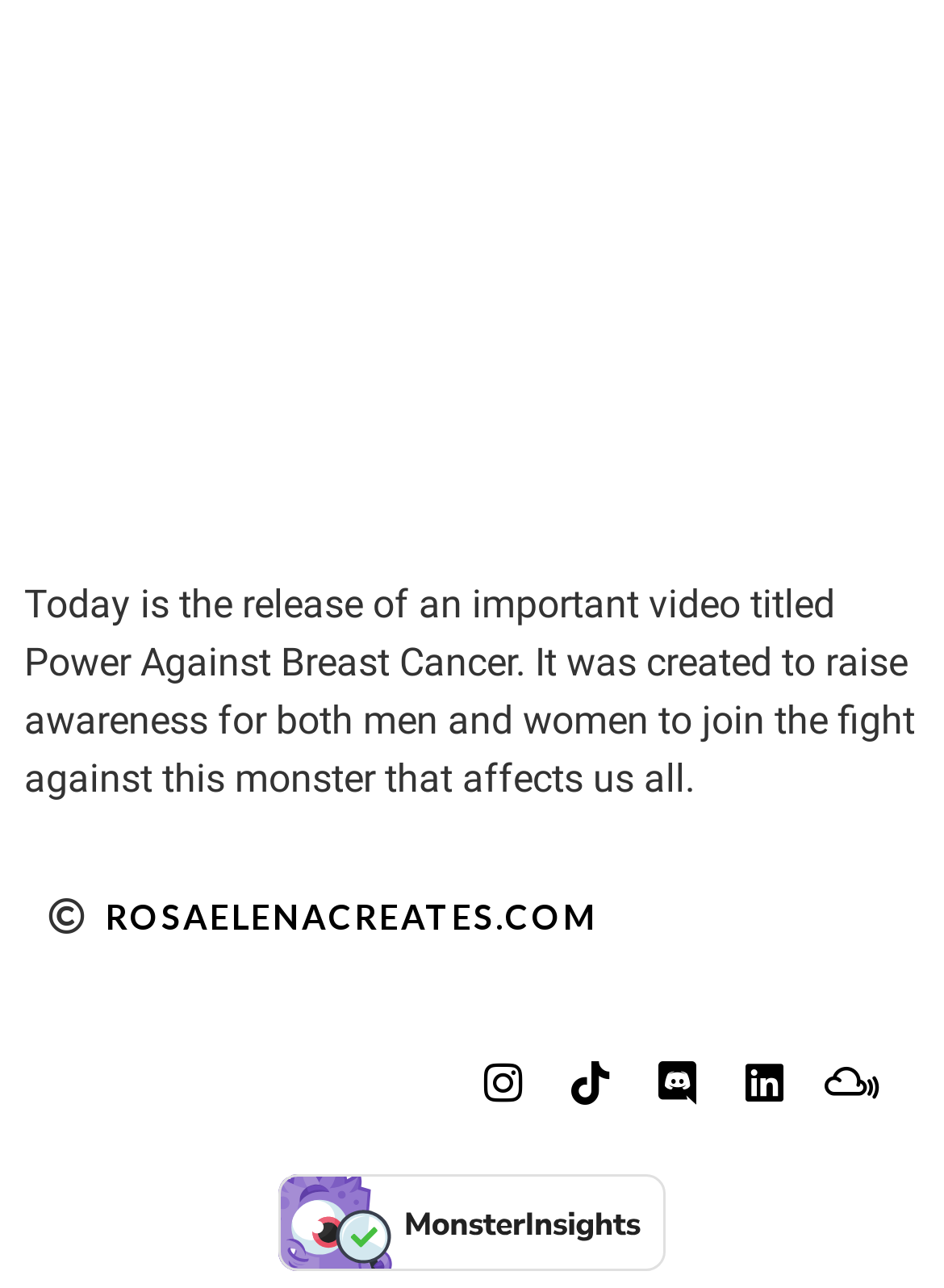Respond to the following query with just one word or a short phrase: 
What is the name of the website?

ROSAELENACREATES.COM